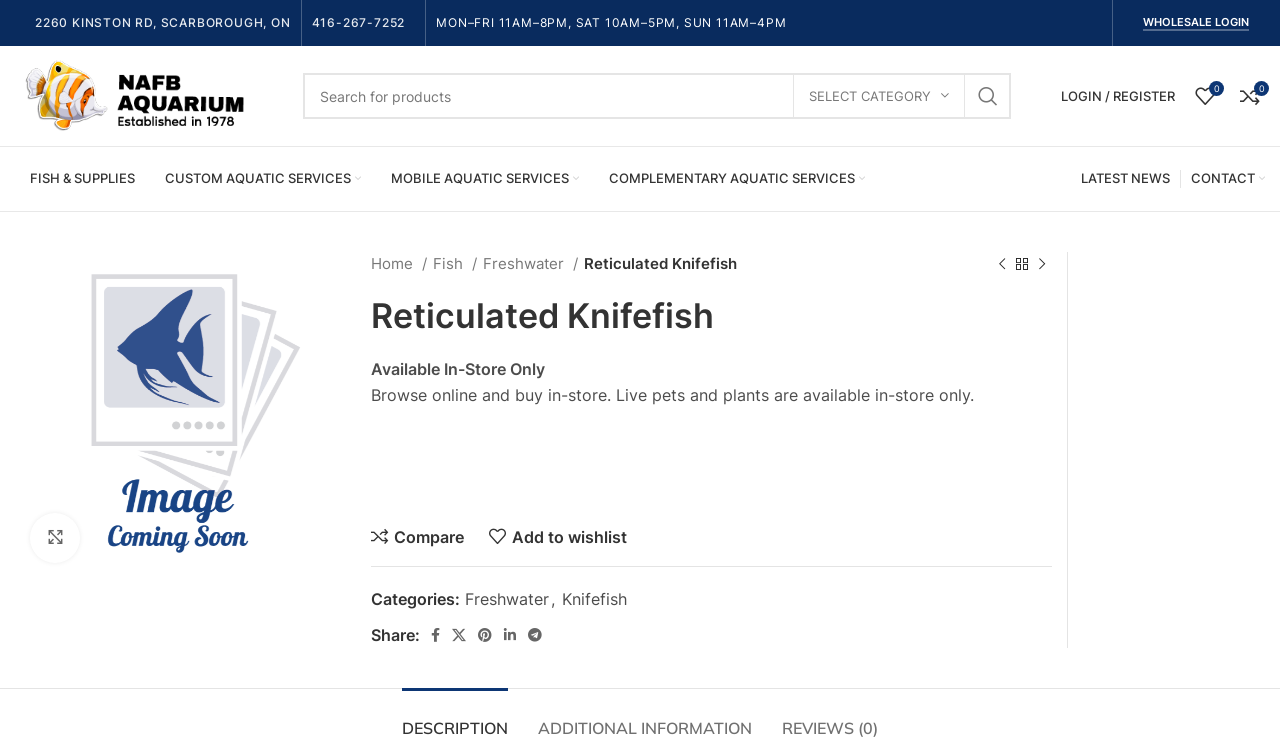What is the address of NAFB AQUARIUM?
With the help of the image, please provide a detailed response to the question.

I found the address by looking at the link element with the text '2260 KINSTON RD, SCARBOROUGH, ON' which is located at the top of the webpage.